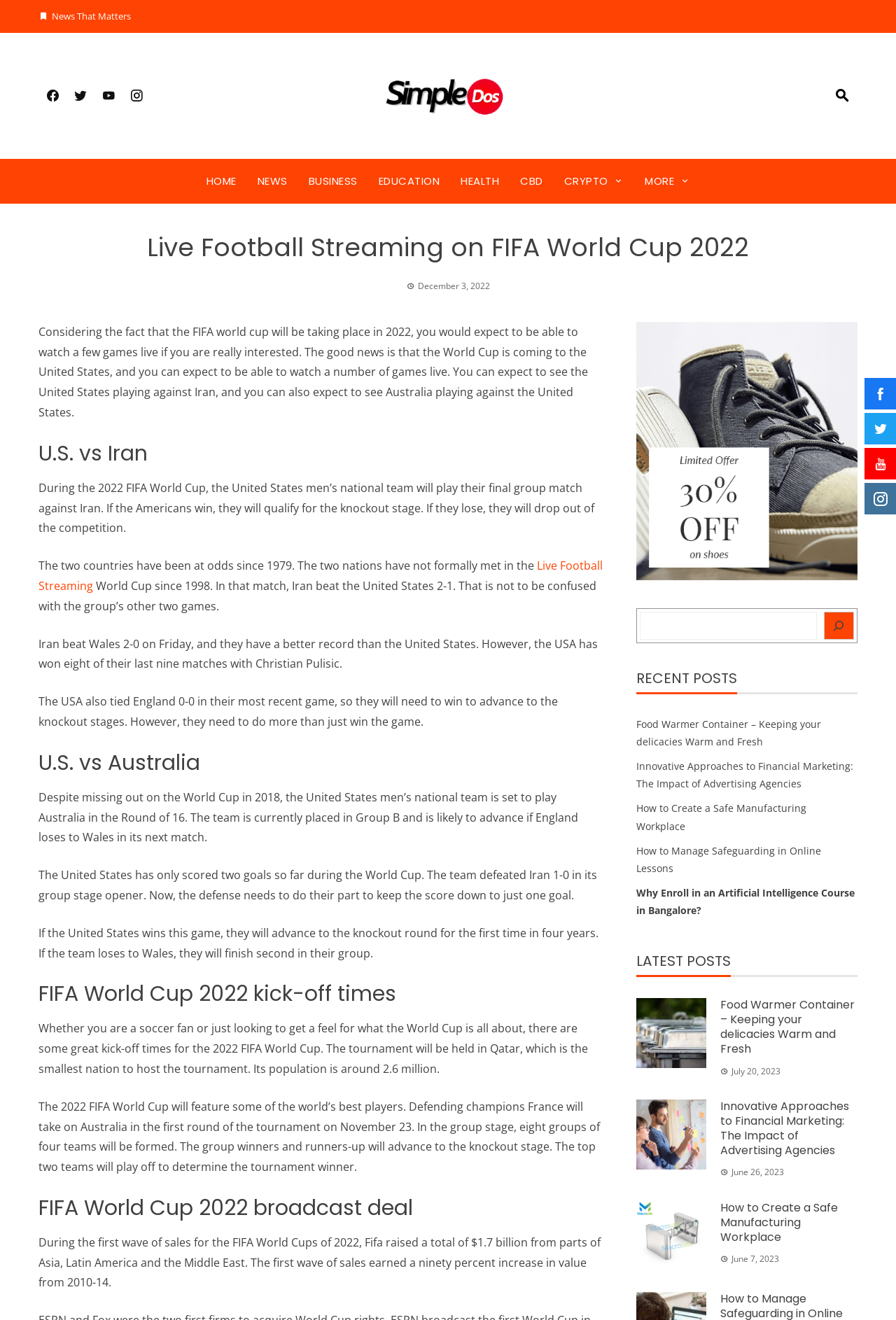Bounding box coordinates are given in the format (top-left x, top-left y, bottom-right x, bottom-right y). All values should be floating point numbers between 0 and 1. Provide the bounding box coordinate for the UI element described as: NH

None